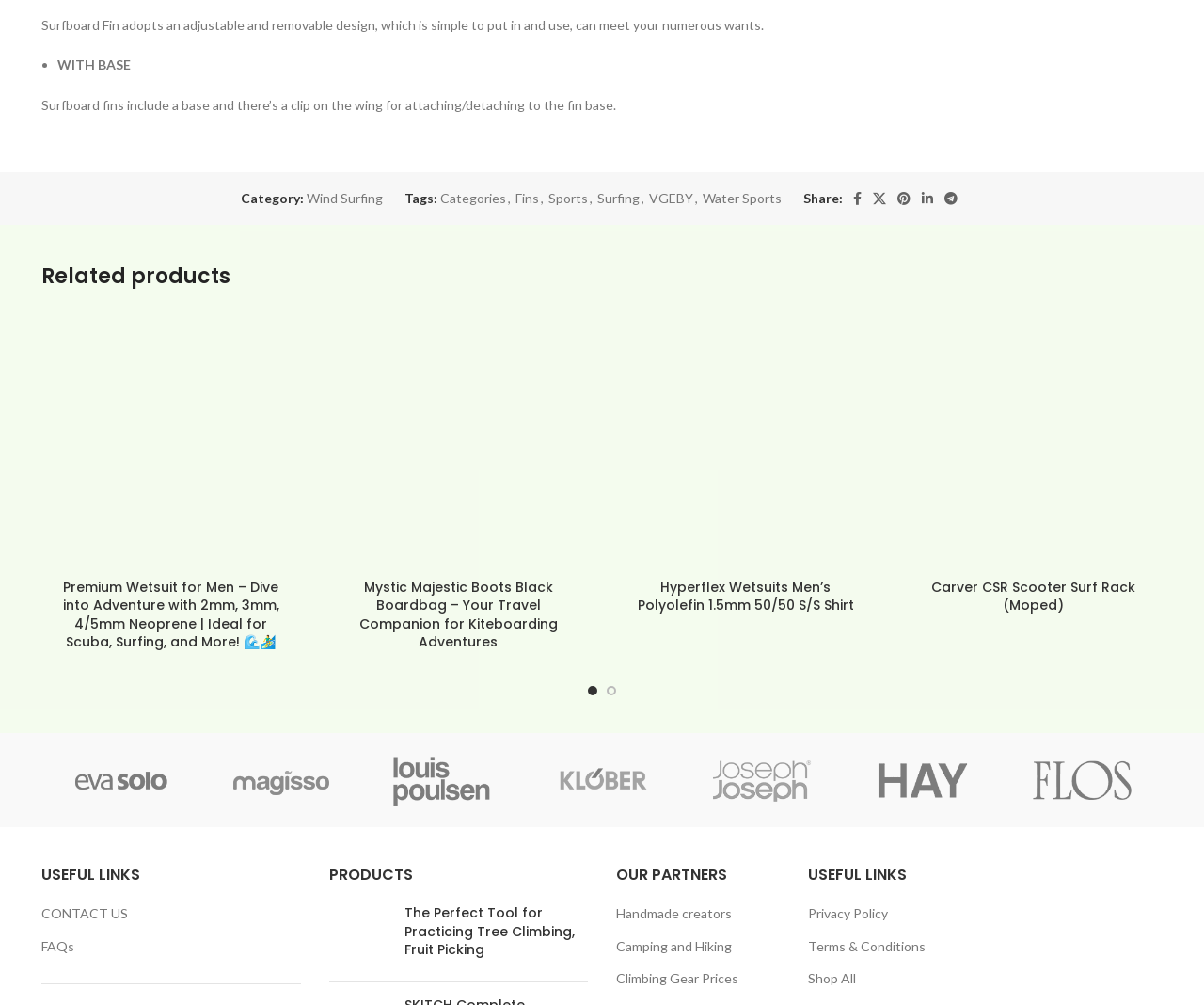What type of links are listed under the 'USEFUL LINKS' section?
Please provide a single word or phrase in response based on the screenshot.

Links to website pages